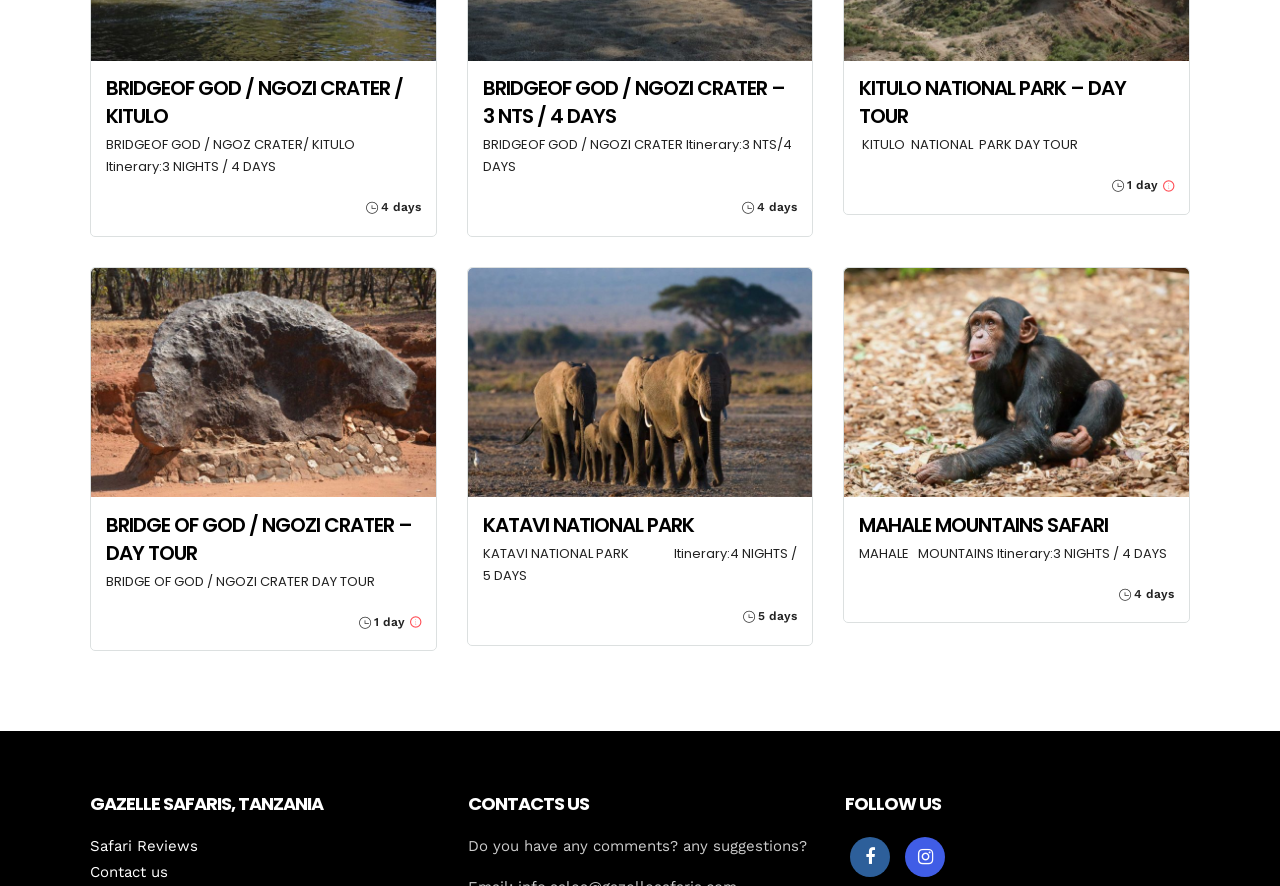Determine the bounding box coordinates of the region I should click to achieve the following instruction: "View KITULO NATIONAL PARK – DAY TOUR details". Ensure the bounding box coordinates are four float numbers between 0 and 1, i.e., [left, top, right, bottom].

[0.671, 0.084, 0.917, 0.147]